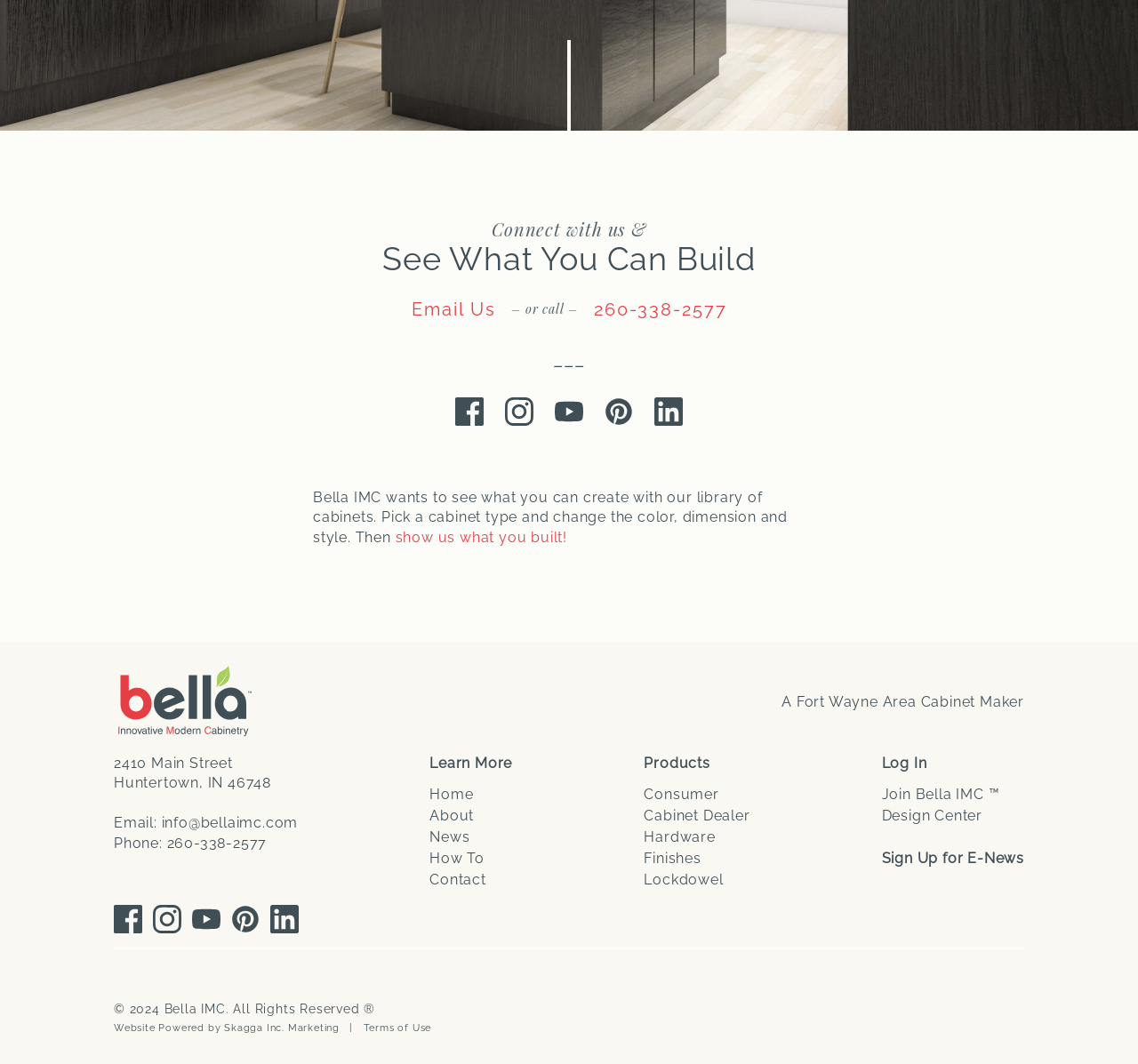Predict the bounding box of the UI element based on the description: "Skagga Inc. Marketing". The coordinates should be four float numbers between 0 and 1, formatted as [left, top, right, bottom].

[0.197, 0.96, 0.298, 0.972]